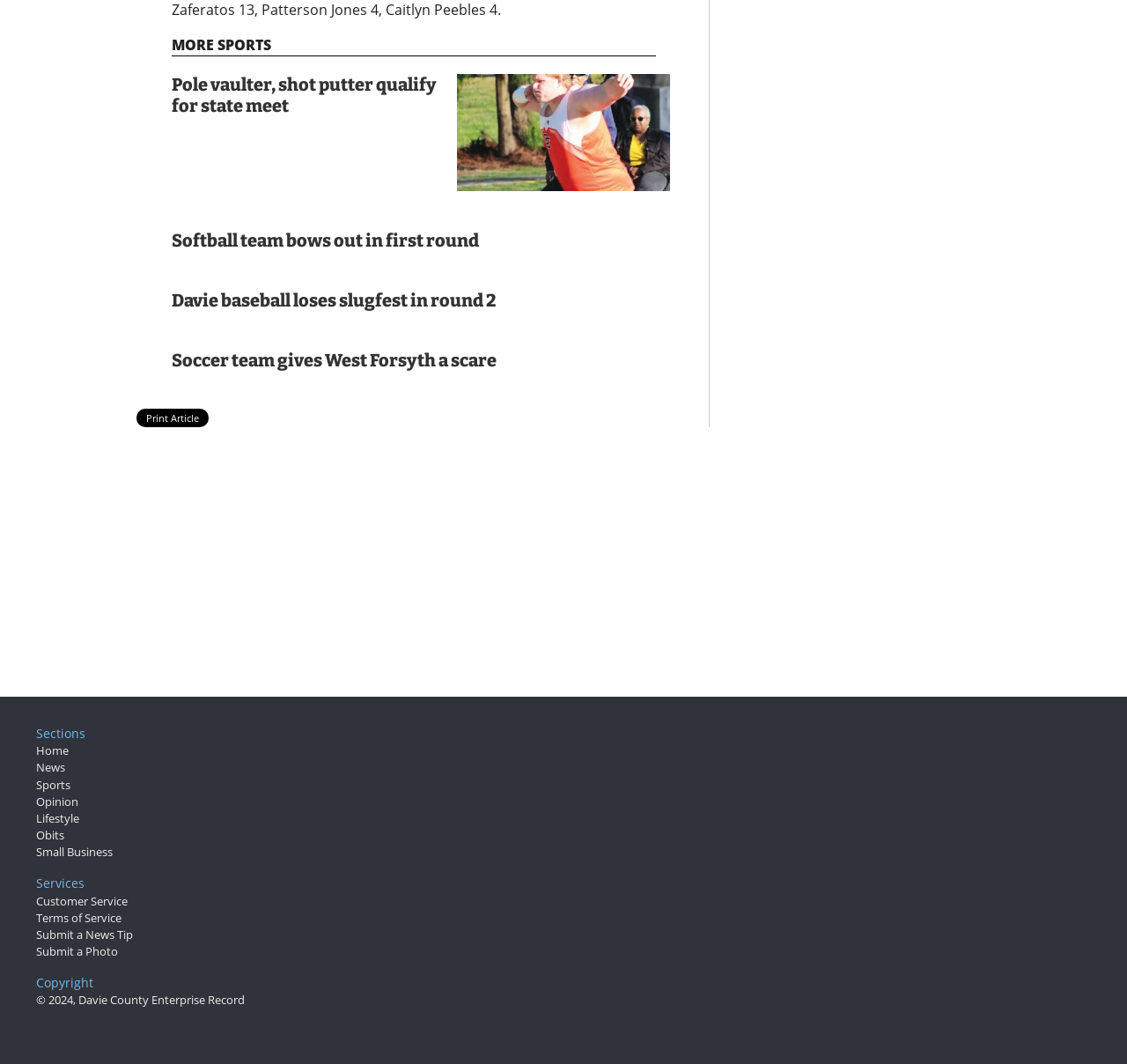Find the bounding box coordinates of the area that needs to be clicked in order to achieve the following instruction: "Read about pole vaulter and shot putter qualifying for state meet". The coordinates should be specified as four float numbers between 0 and 1, i.e., [left, top, right, bottom].

[0.152, 0.07, 0.387, 0.109]